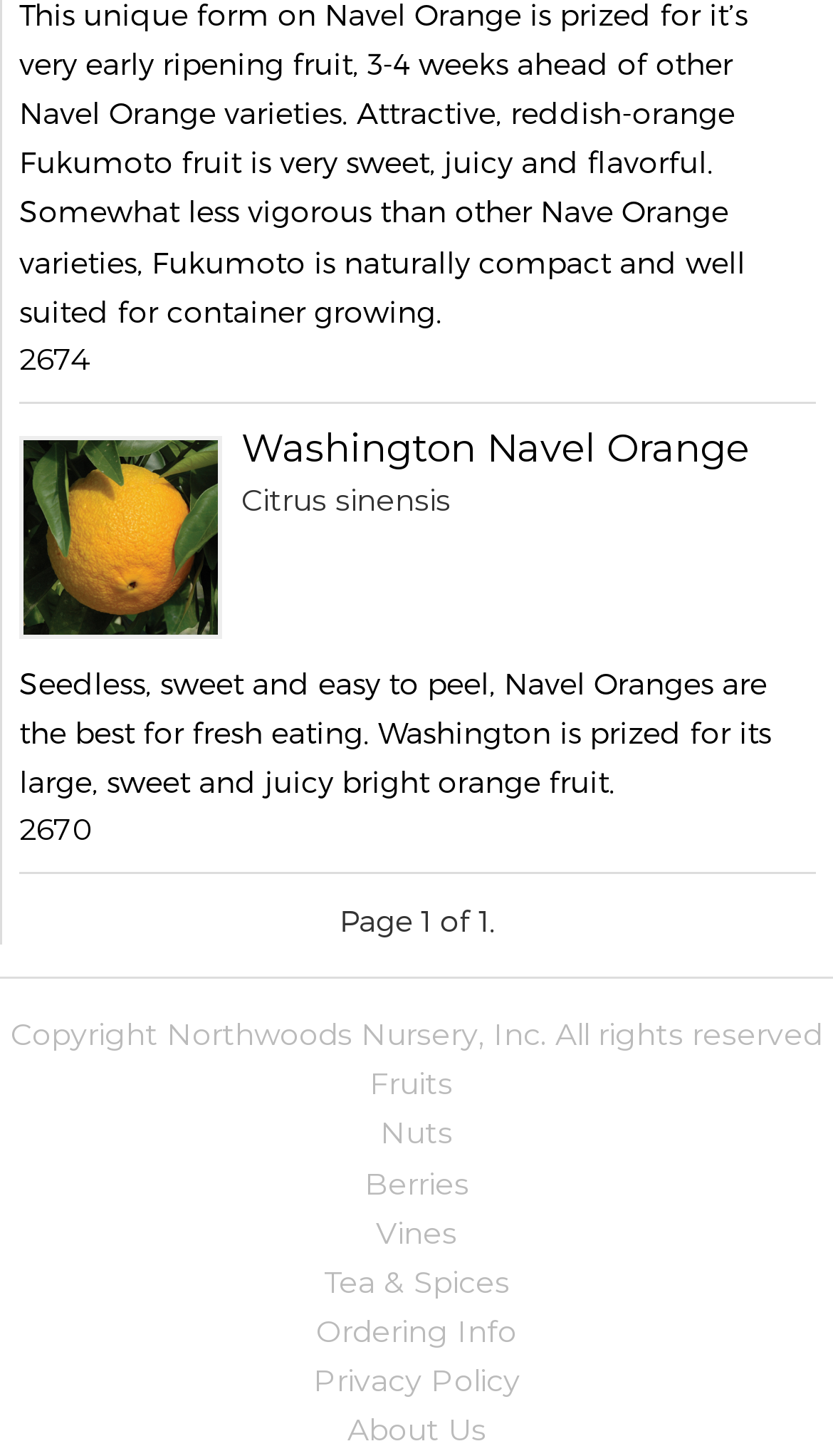How many pages are there in this catalog?
Please respond to the question with a detailed and well-explained answer.

The number of pages is mentioned in the StaticText element with the text 'Page 1 of 1.' at coordinates [0.408, 0.62, 0.595, 0.645].